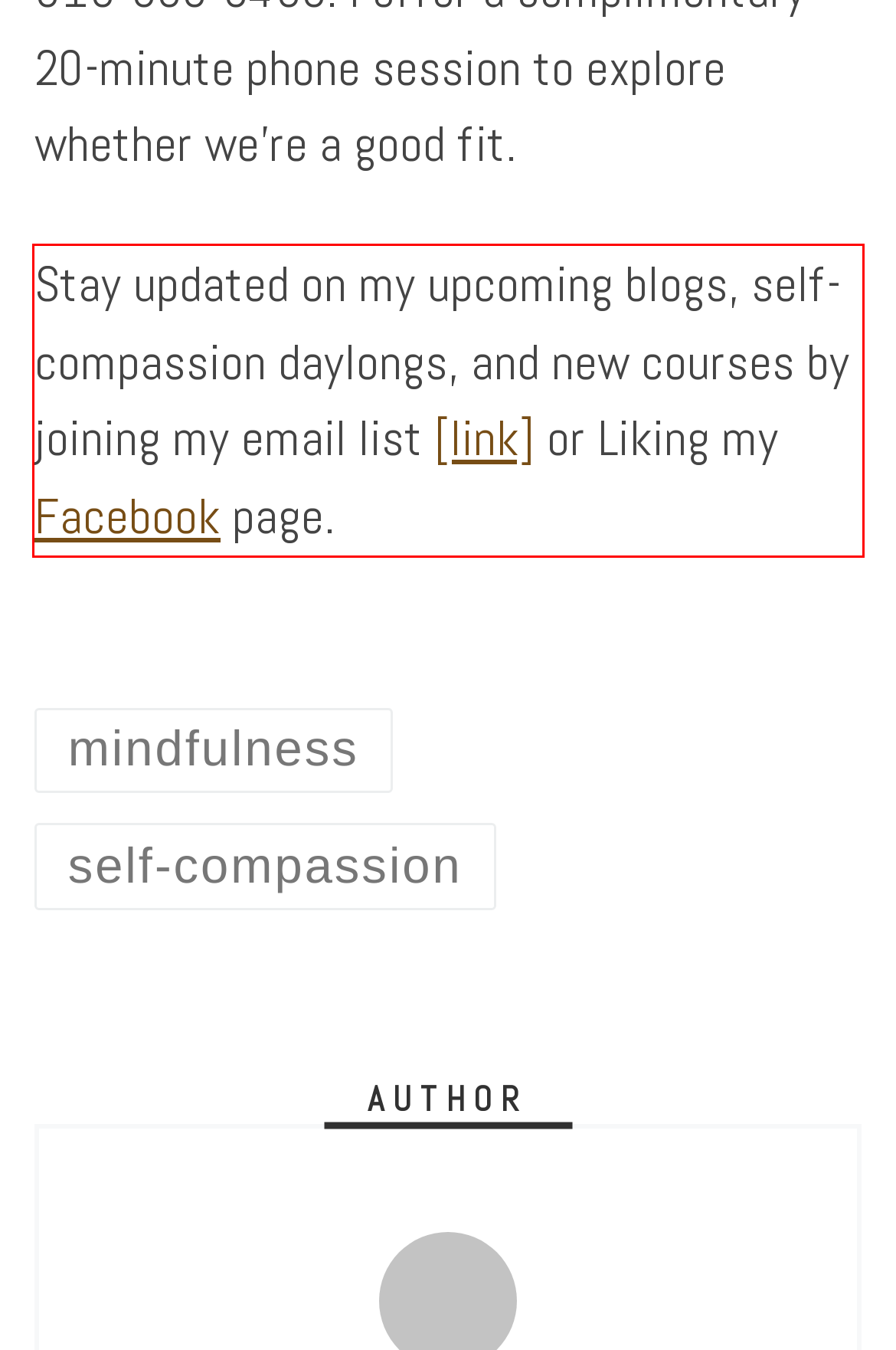Identify and extract the text within the red rectangle in the screenshot of the webpage.

Stay updated on my upcoming blogs, self-compassion daylongs, and new courses by joining my email list [link] or Liking my Facebook page.